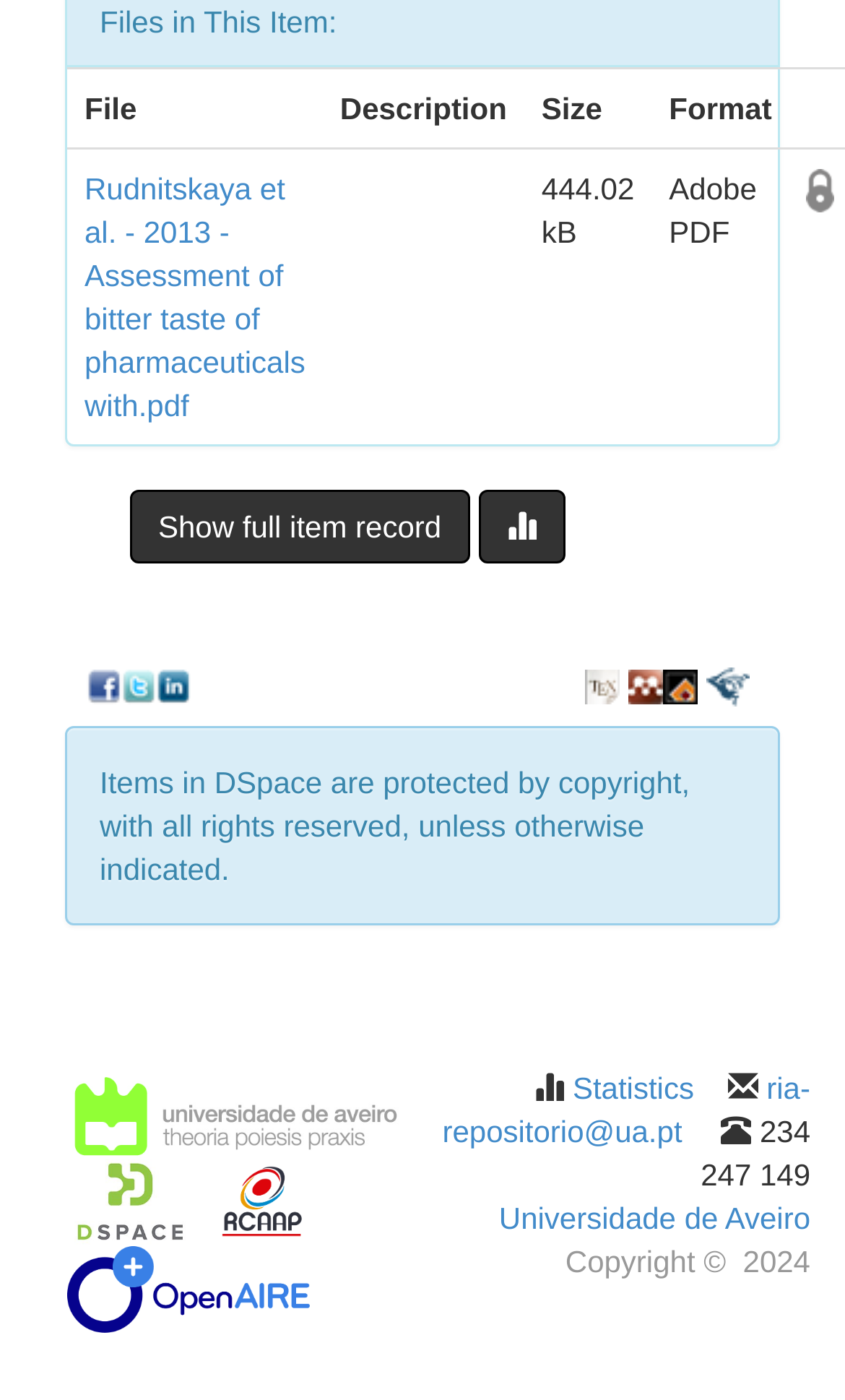Answer the question using only one word or a concise phrase: What is the purpose of the 'Show full item record' link?

To show full item record